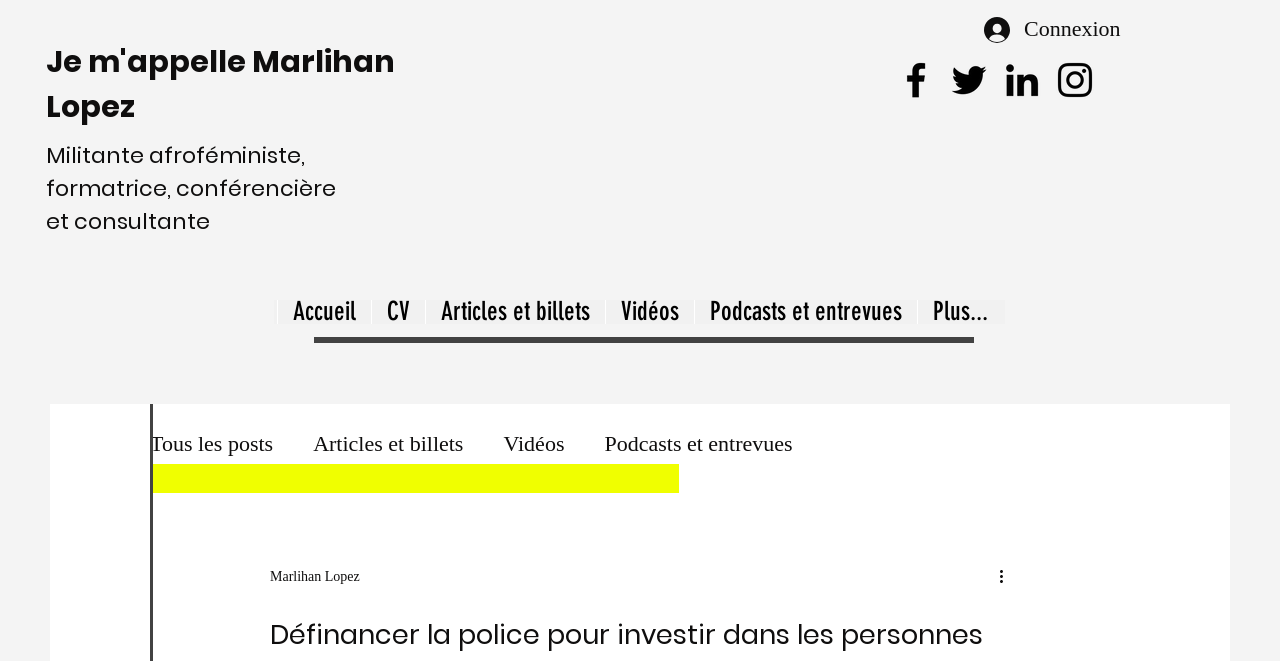Locate the primary heading on the webpage and return its text.

Définancer la police pour investir dans les personnes survivantes